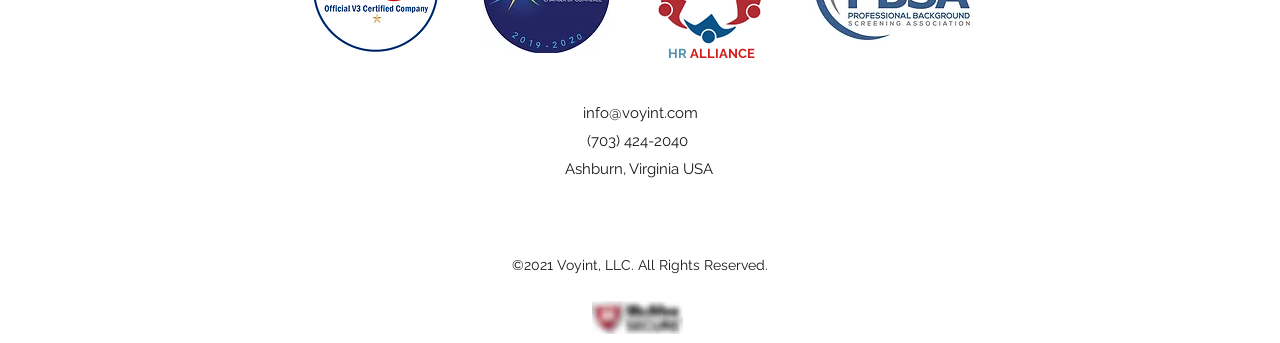What is the copyright year of the webpage? Refer to the image and provide a one-word or short phrase answer.

2021